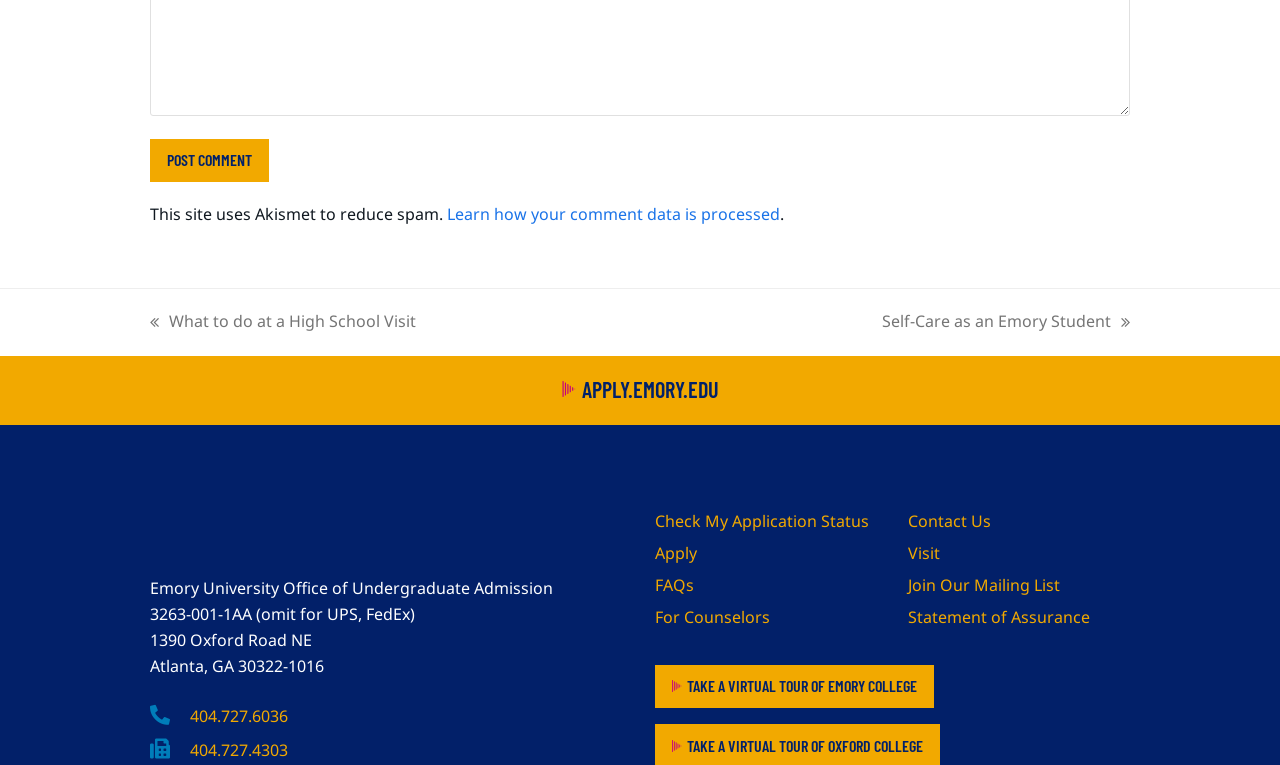Please pinpoint the bounding box coordinates for the region I should click to adhere to this instruction: "go to previous post".

[0.117, 0.404, 0.325, 0.438]